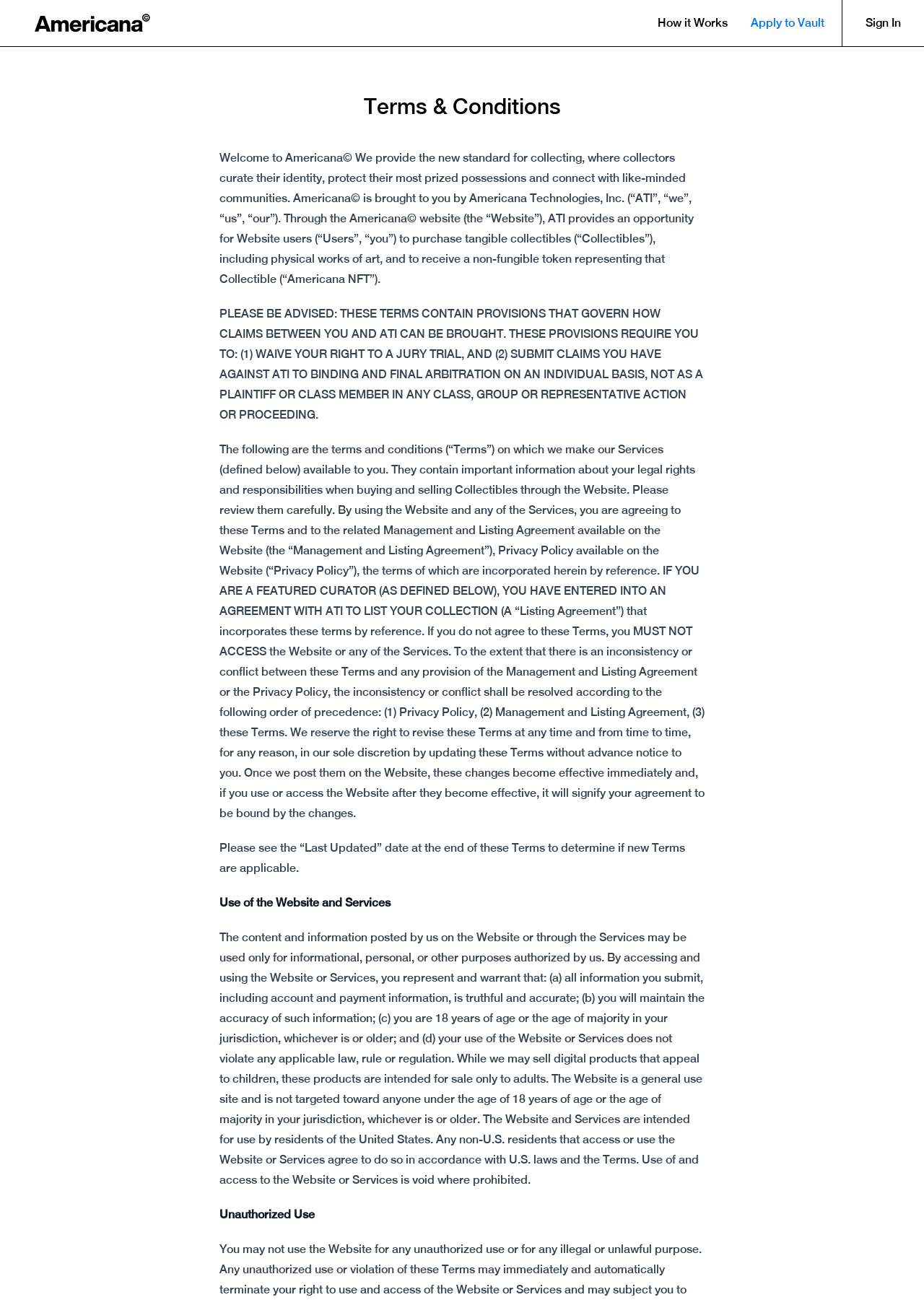What is the minimum age requirement to use the website?
From the screenshot, supply a one-word or short-phrase answer.

18 years old